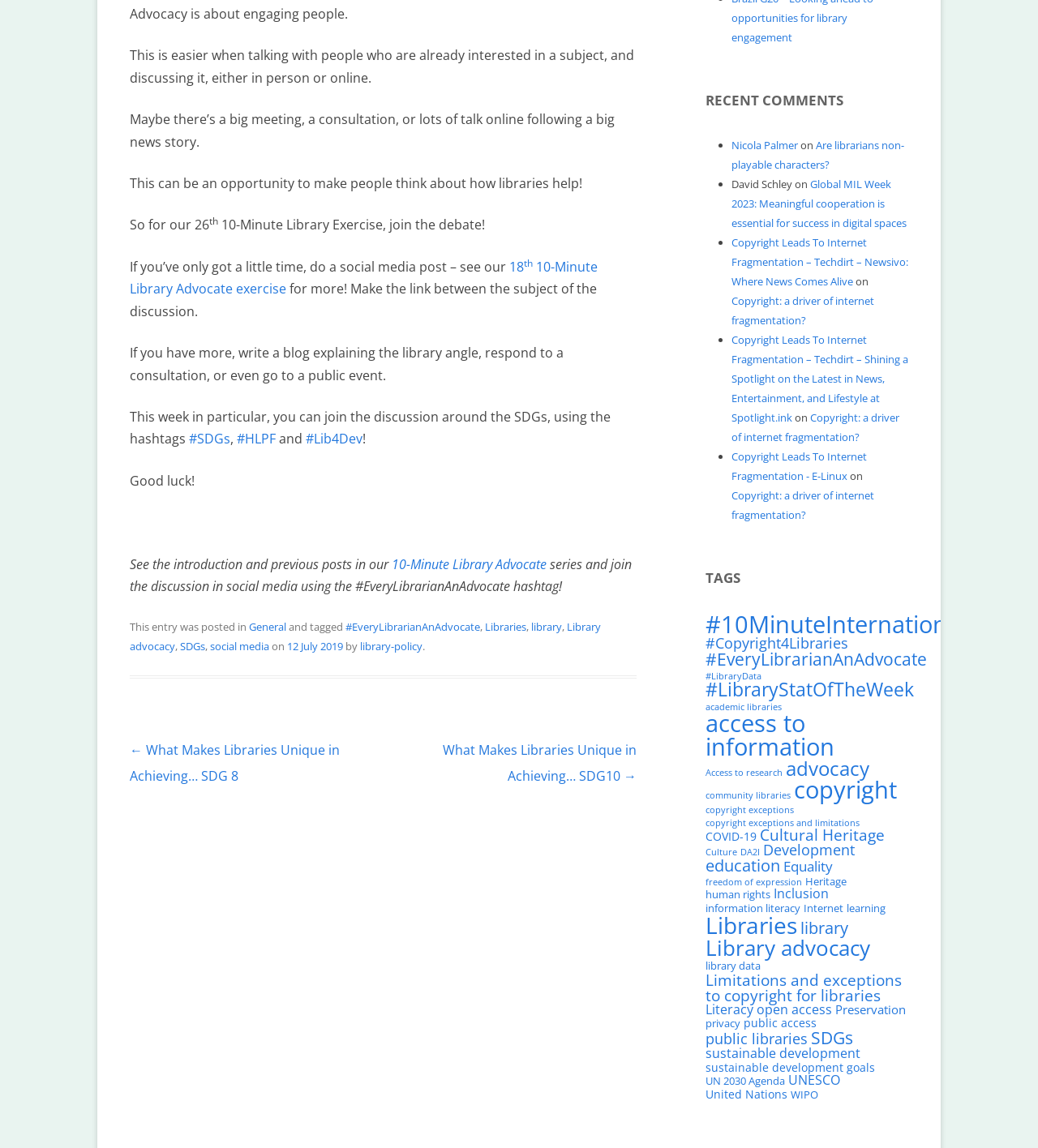Using the provided description: "copyright exceptions and limitations", find the bounding box coordinates of the corresponding UI element. The output should be four float numbers between 0 and 1, in the format [left, top, right, bottom].

[0.68, 0.712, 0.828, 0.722]